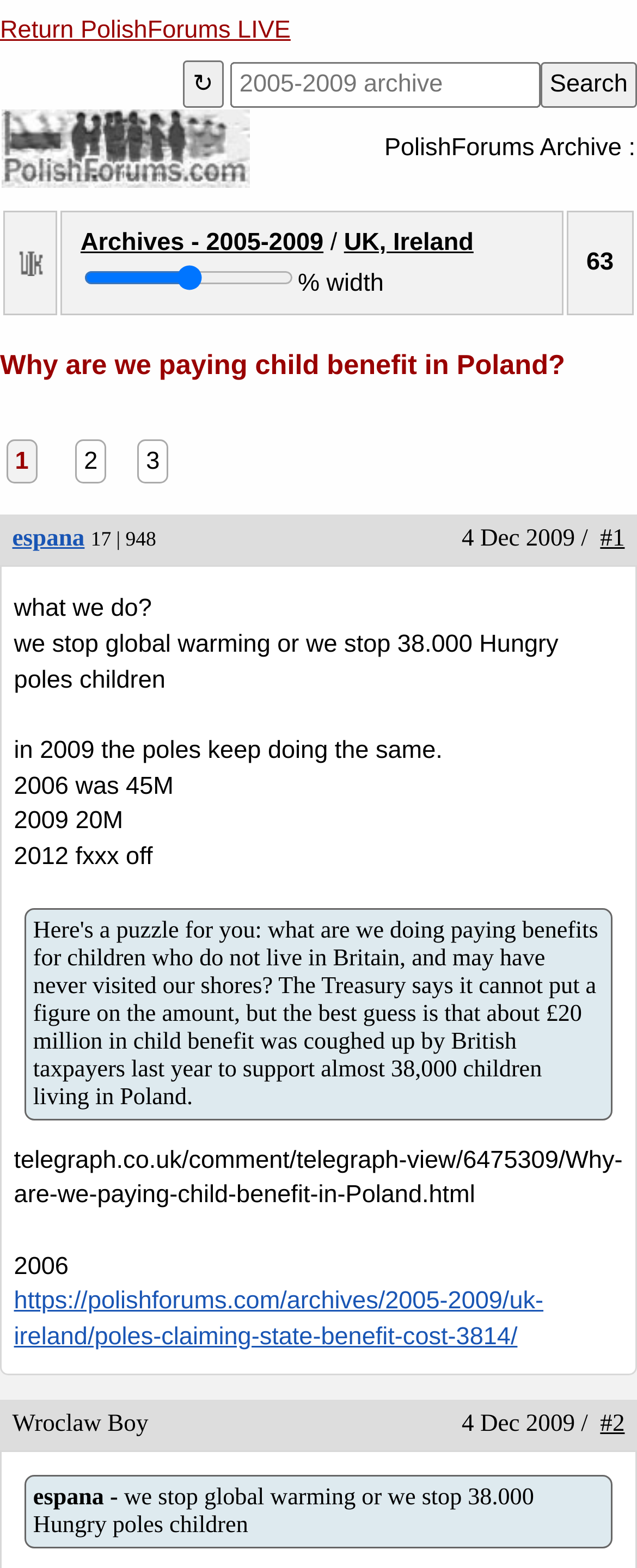Please specify the bounding box coordinates of the element that should be clicked to execute the given instruction: 'Click on the link 'Return PolishForums LIVE''. Ensure the coordinates are four float numbers between 0 and 1, expressed as [left, top, right, bottom].

[0.0, 0.008, 0.456, 0.03]